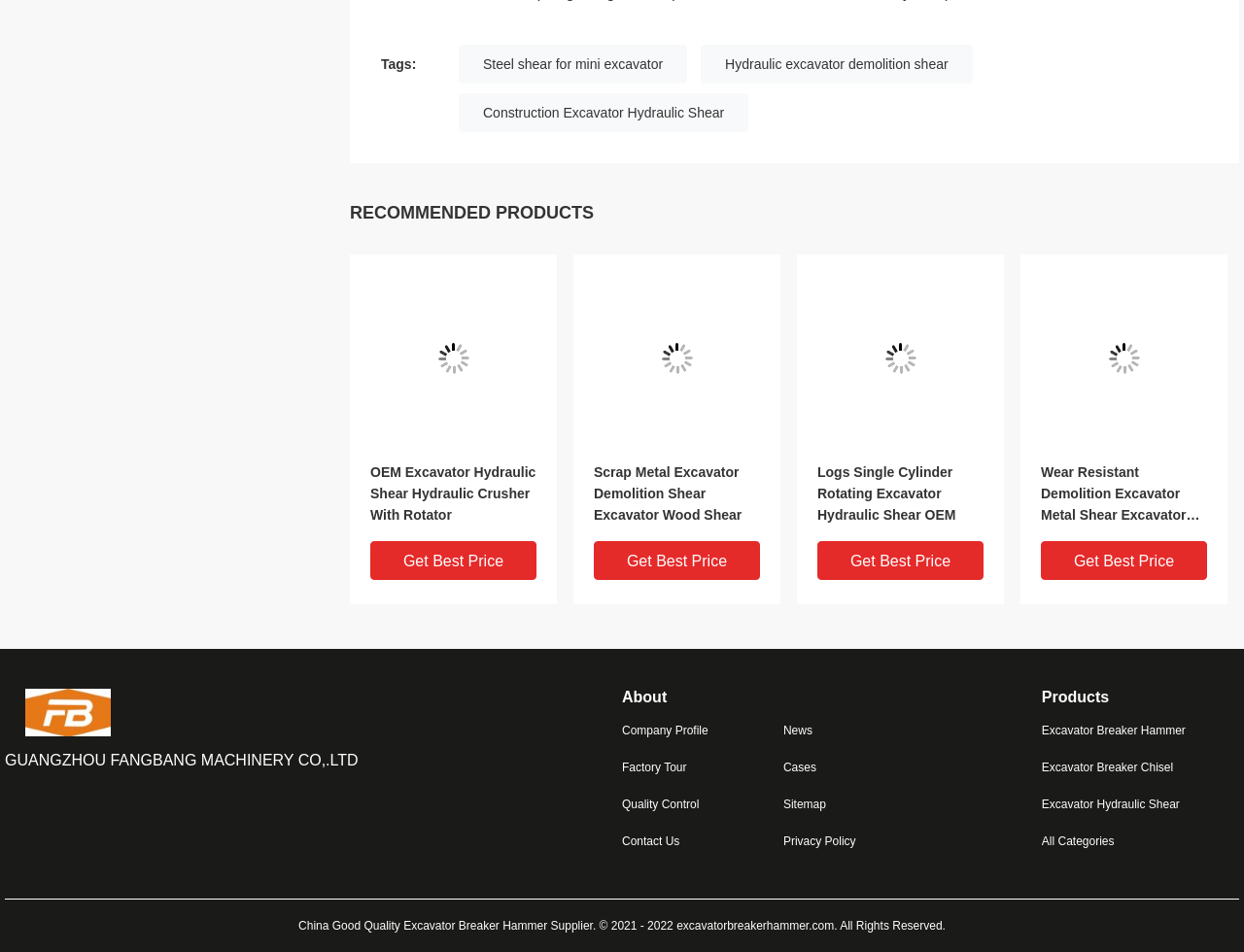What is the purpose of the 'Get Best Price' button?
Kindly give a detailed and elaborate answer to the question.

I inferred the purpose of the 'Get Best Price' button by its text and its location next to each product. It is likely that clicking this button will allow the user to get the best price for the corresponding product.